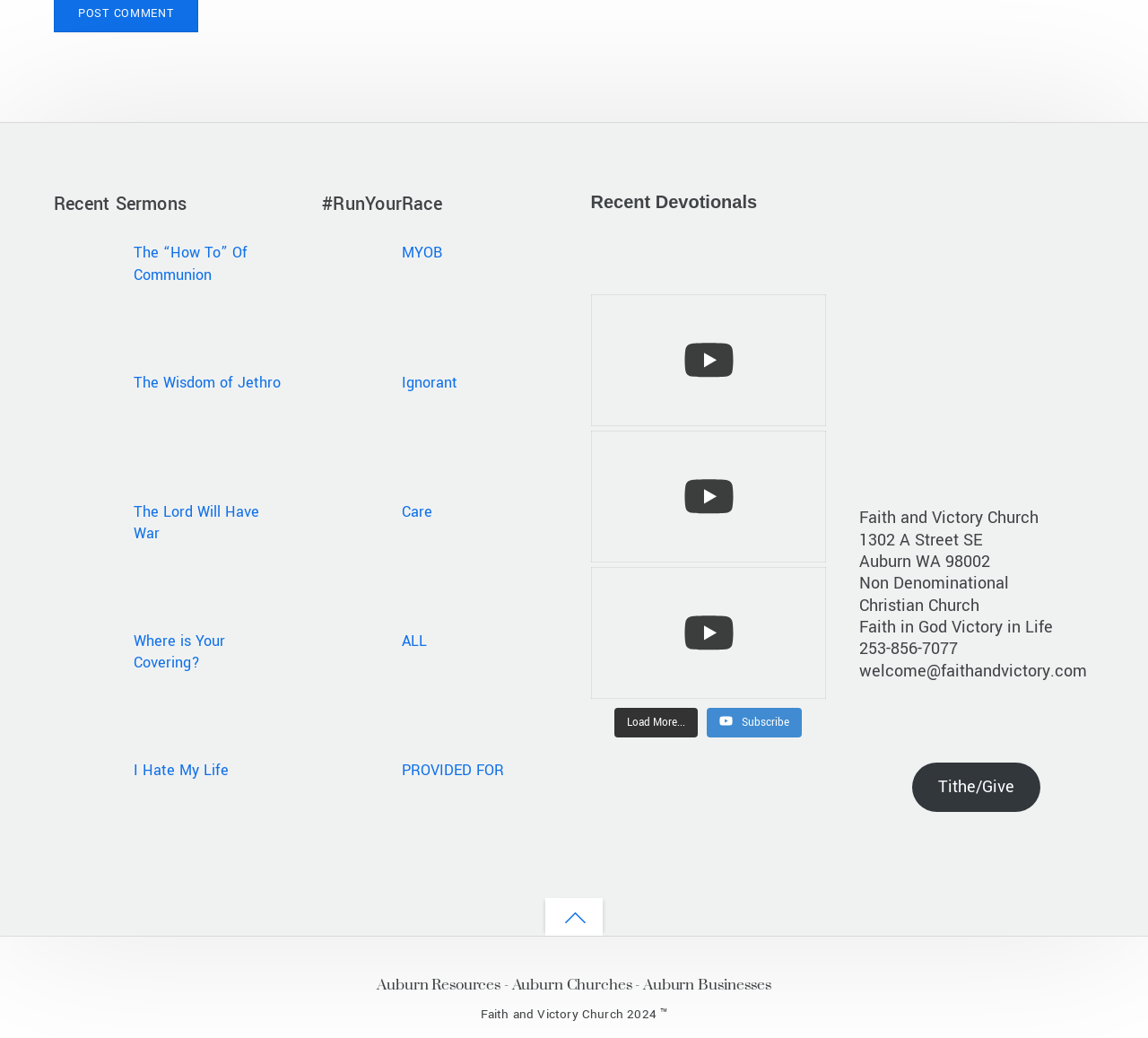What is the name of the church?
Answer the question with a single word or phrase derived from the image.

Faith and Victory Church